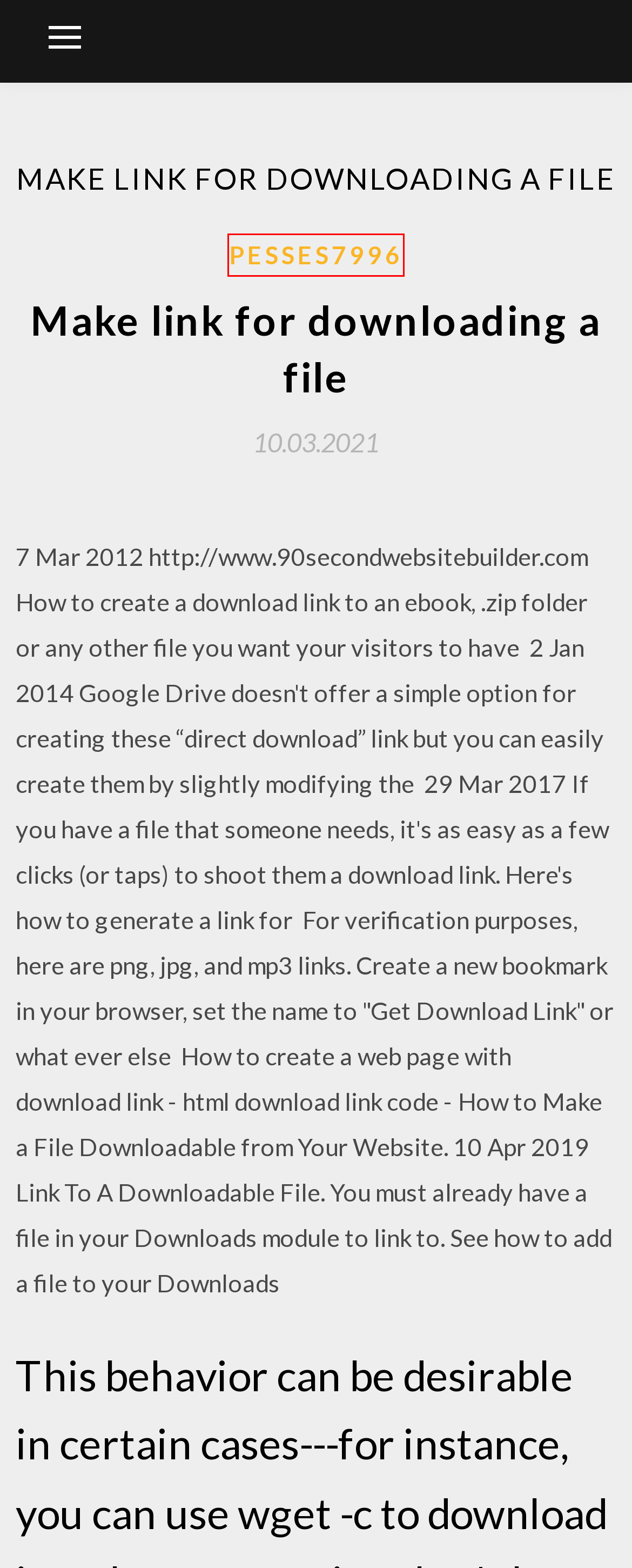You are given a screenshot of a webpage with a red rectangle bounding box. Choose the best webpage description that matches the new webpage after clicking the element in the bounding box. Here are the candidates:
A. Monster mash song descargar la versión completa gratis (2020)
B. Can you download torrents via att (2020)
C. Pesses7996
D. Download apk of books (2020)
E. Download driver intel r g33 g31 network (2020)
F. App to help downloading pictures from samsung (2020)
G. How to download screen app on galaxy 5s [2020]
H. Tabs unit editor mod download (2020)

C